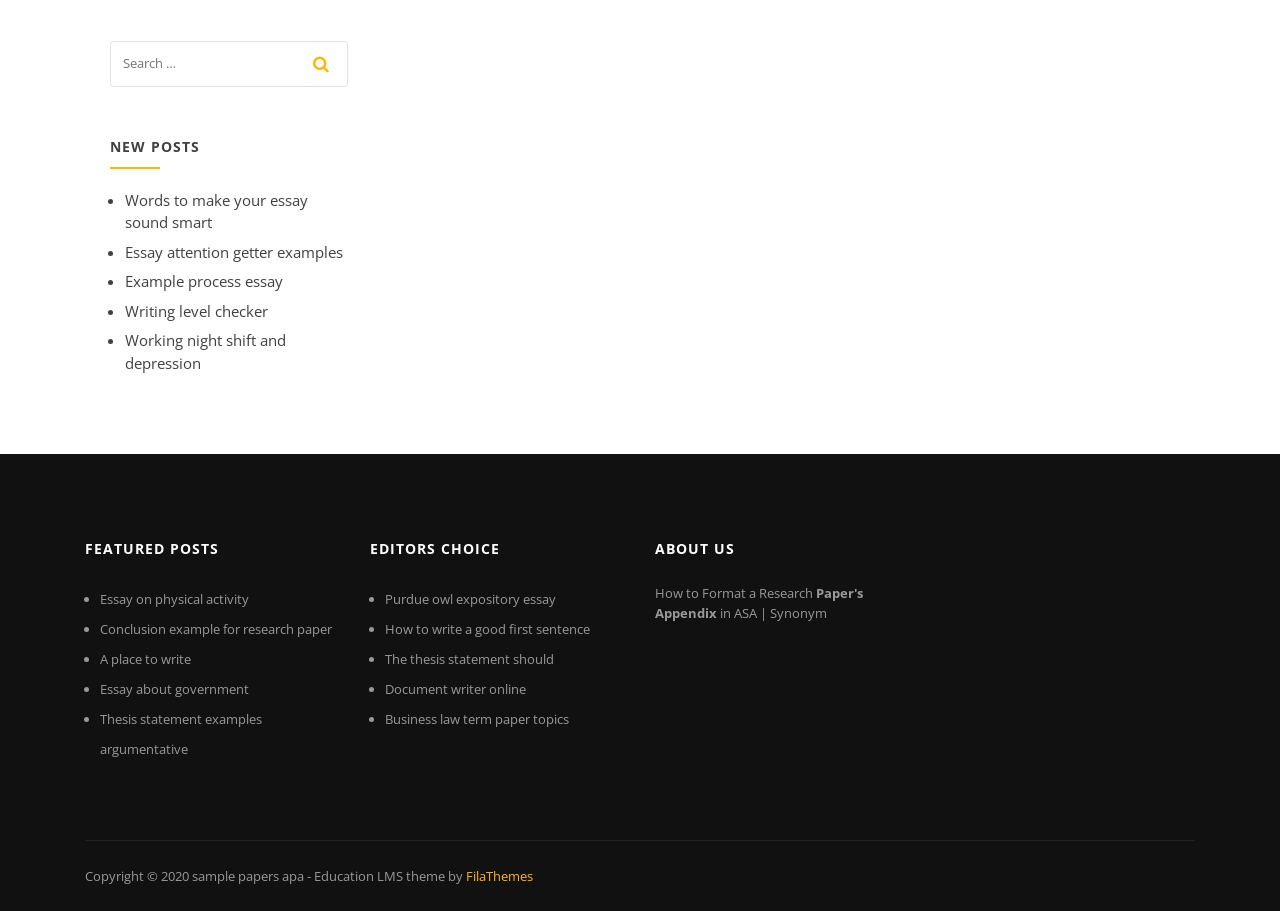Please determine the bounding box coordinates for the UI element described here. Use the format (top-left x, top-left y, bottom-right x, bottom-right y) with values bounded between 0 and 1: 2 Navigating Florida’s Legal Landscape

None